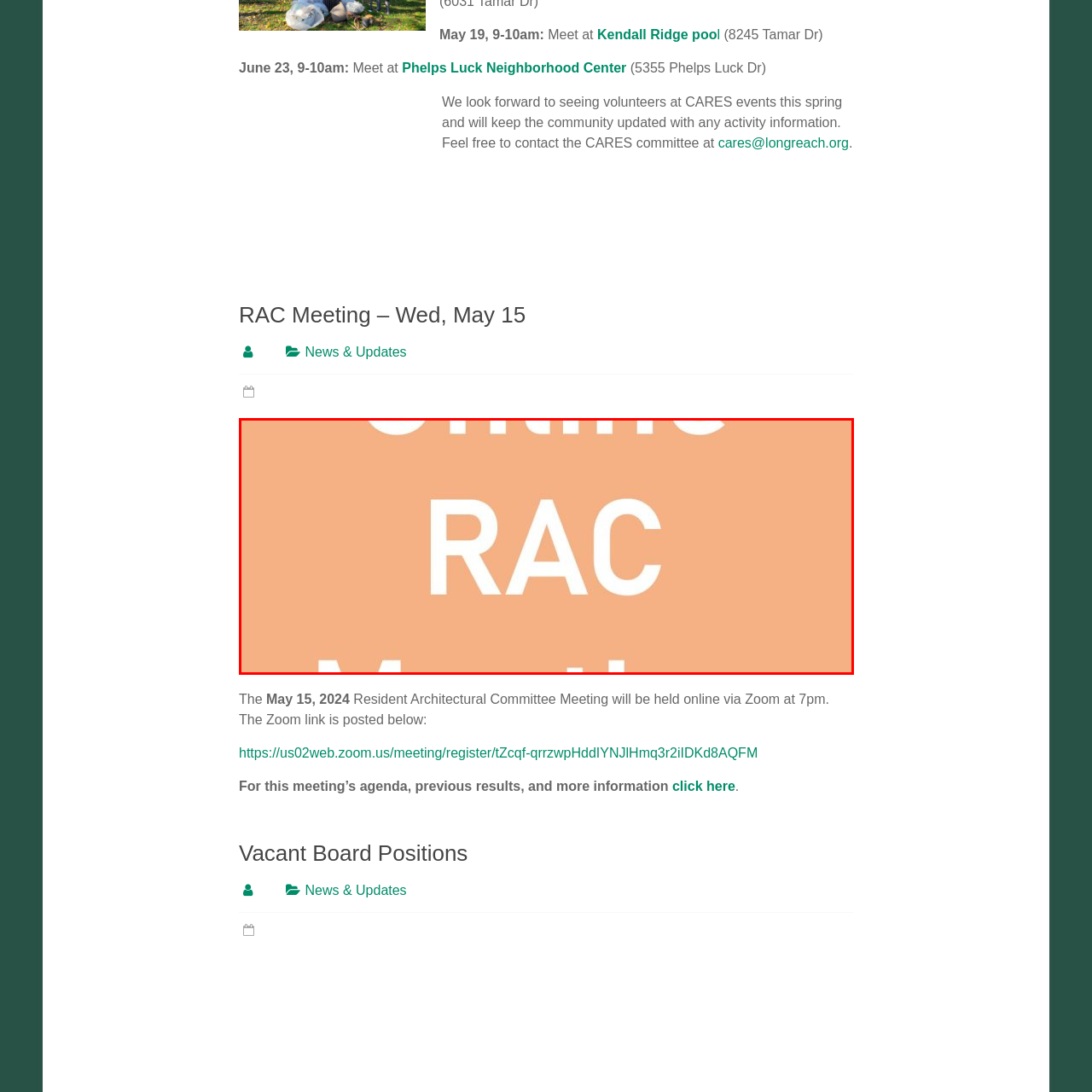Focus on the area highlighted by the red bounding box and give a thorough response to the following question, drawing from the image: Where can participants join the meeting from?

The caption states that the meeting 'opens the door for community engagement, providing residents with an opportunity to participate in discussions from the comfort of their own homes', which suggests that participants can join the meeting remotely from their own homes.